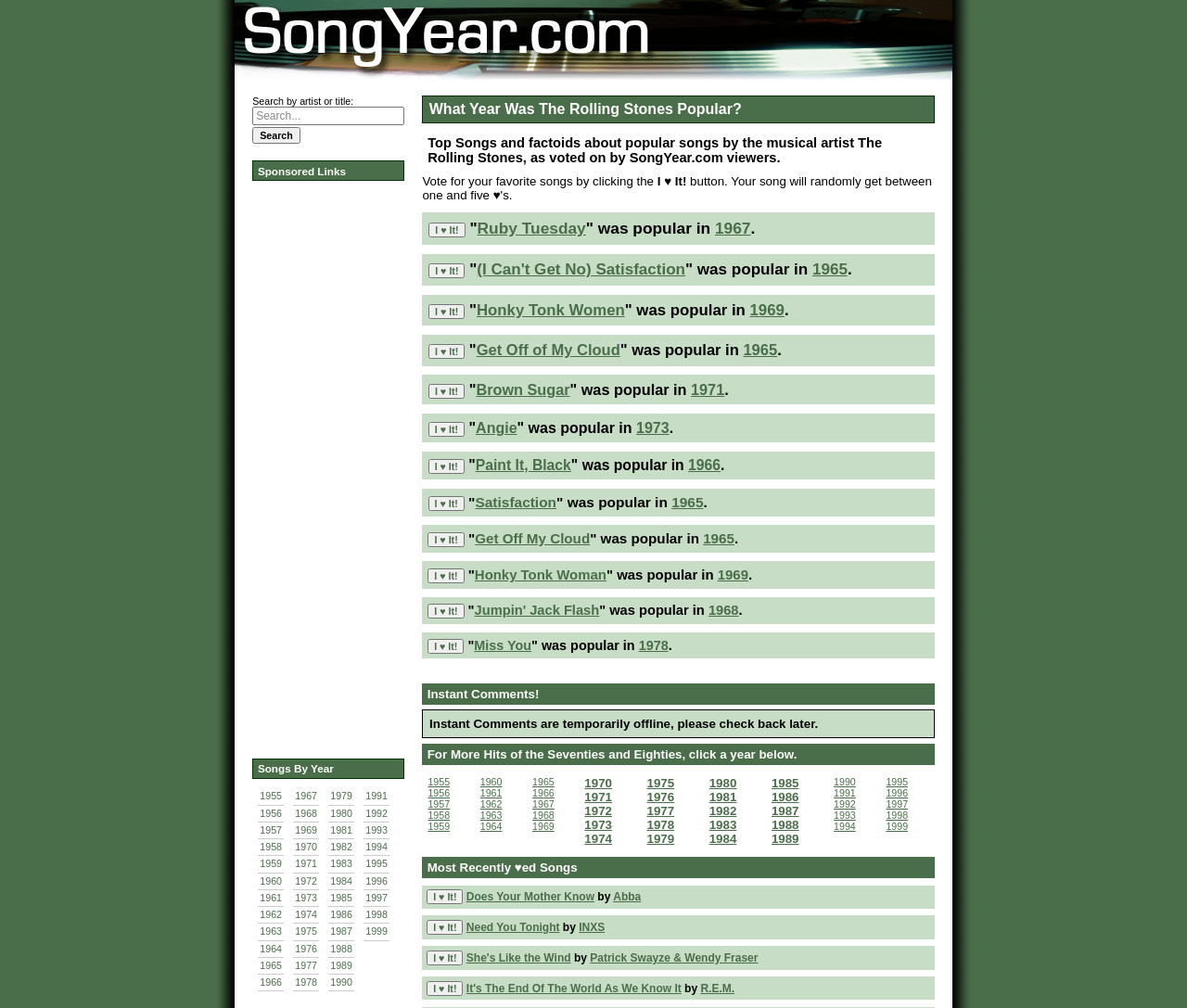Summarize the webpage comprehensively, mentioning all visible components.

The webpage is about the popular music artist The Rolling Stones, specifically when they were popular. At the top, there is a header with the website's name, SongYear.com, and a search bar with a "Search" button next to it. Below the header, there is a section titled "Sponsored Links" with an advertisement iframe.

The main content of the webpage is divided into two sections. The first section has a heading "What Year Was The Rolling Stones Popular?" followed by a brief description of the webpage's purpose. Below this, there are two buttons labeled "I ♥ It!" with a song title and its release year next to each button. The song titles are "Ruby Tuesday" and "(I Can't Get No) Satisfaction", and their release years are 1967 and 1965, respectively.

The second section is titled "Songs By Year" and displays a table with links to different years from 1955 to 1999. Each year is a link, and there are three columns of years. This section appears to be a navigation menu to explore The Rolling Stones' songs by release year.

Overall, the webpage provides information about The Rolling Stones' popular songs and their release years, with a focus on allowing users to explore their discography by year.